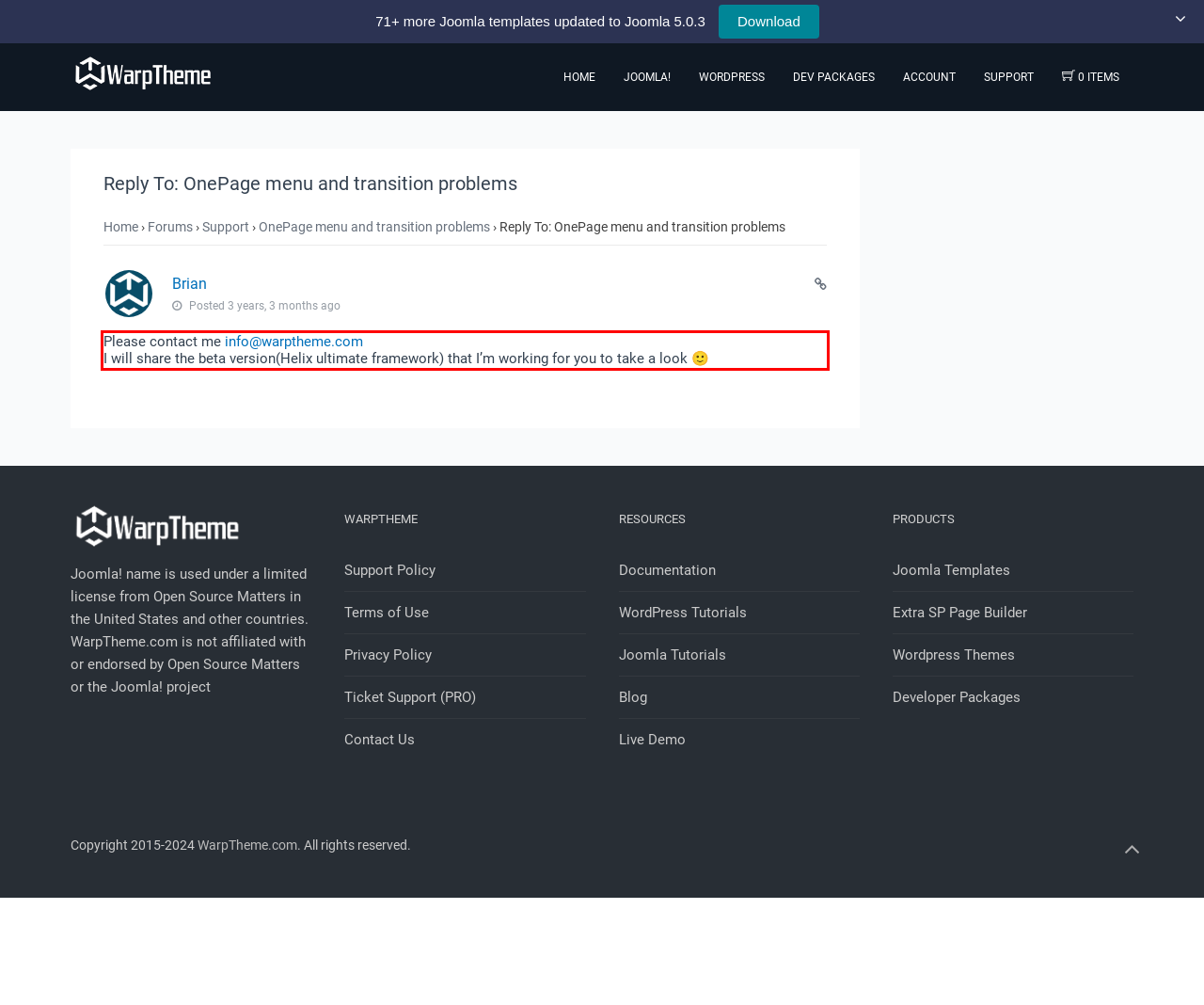In the screenshot of the webpage, find the red bounding box and perform OCR to obtain the text content restricted within this red bounding box.

Please contact me info@warptheme.com I will share the beta version(Helix ultimate framework) that I’m working for you to take a look 🙂